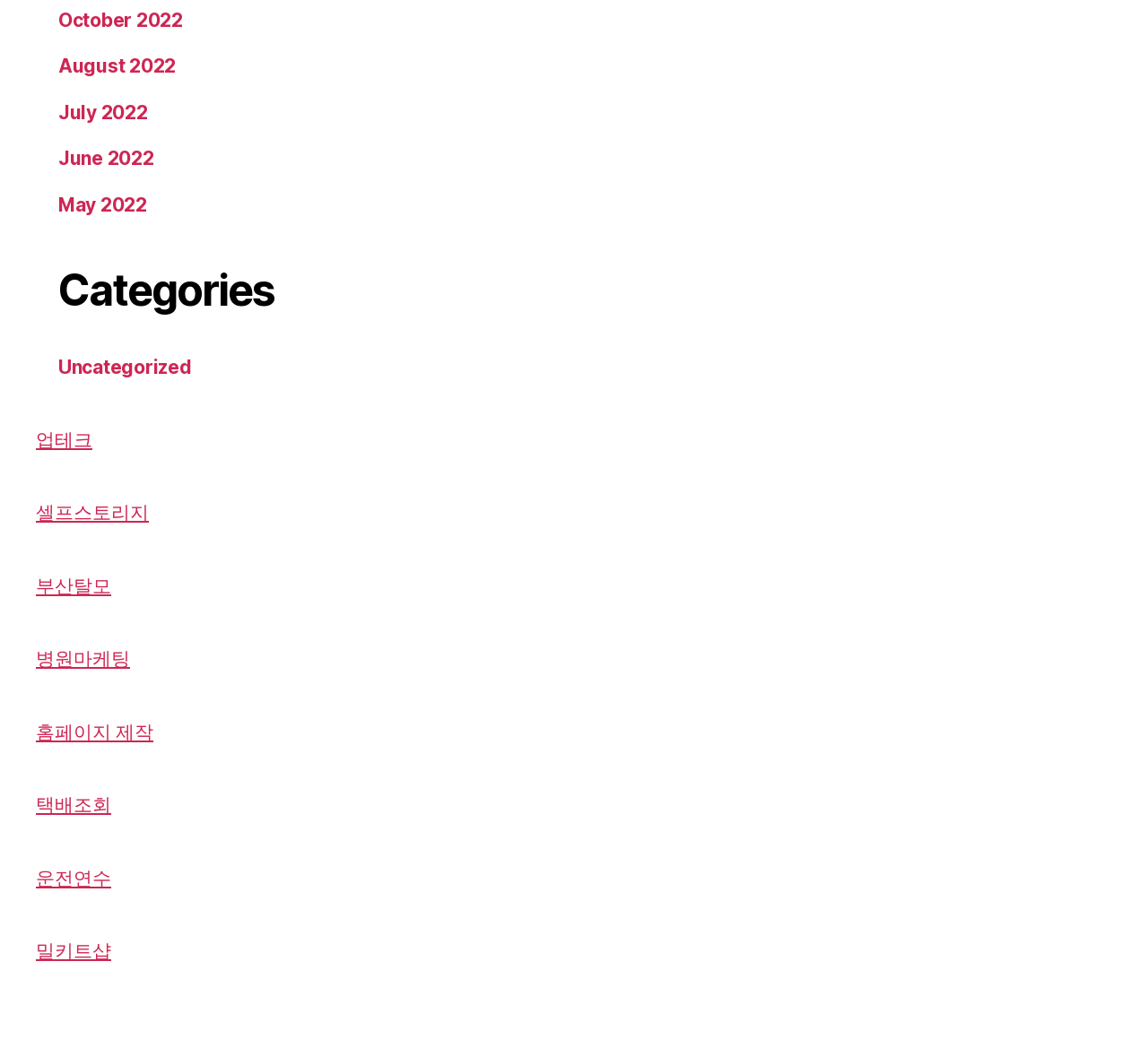Locate the bounding box coordinates of the clickable element to fulfill the following instruction: "Browse Uncategorized category". Provide the coordinates as four float numbers between 0 and 1 in the format [left, top, right, bottom].

[0.051, 0.34, 0.167, 0.361]